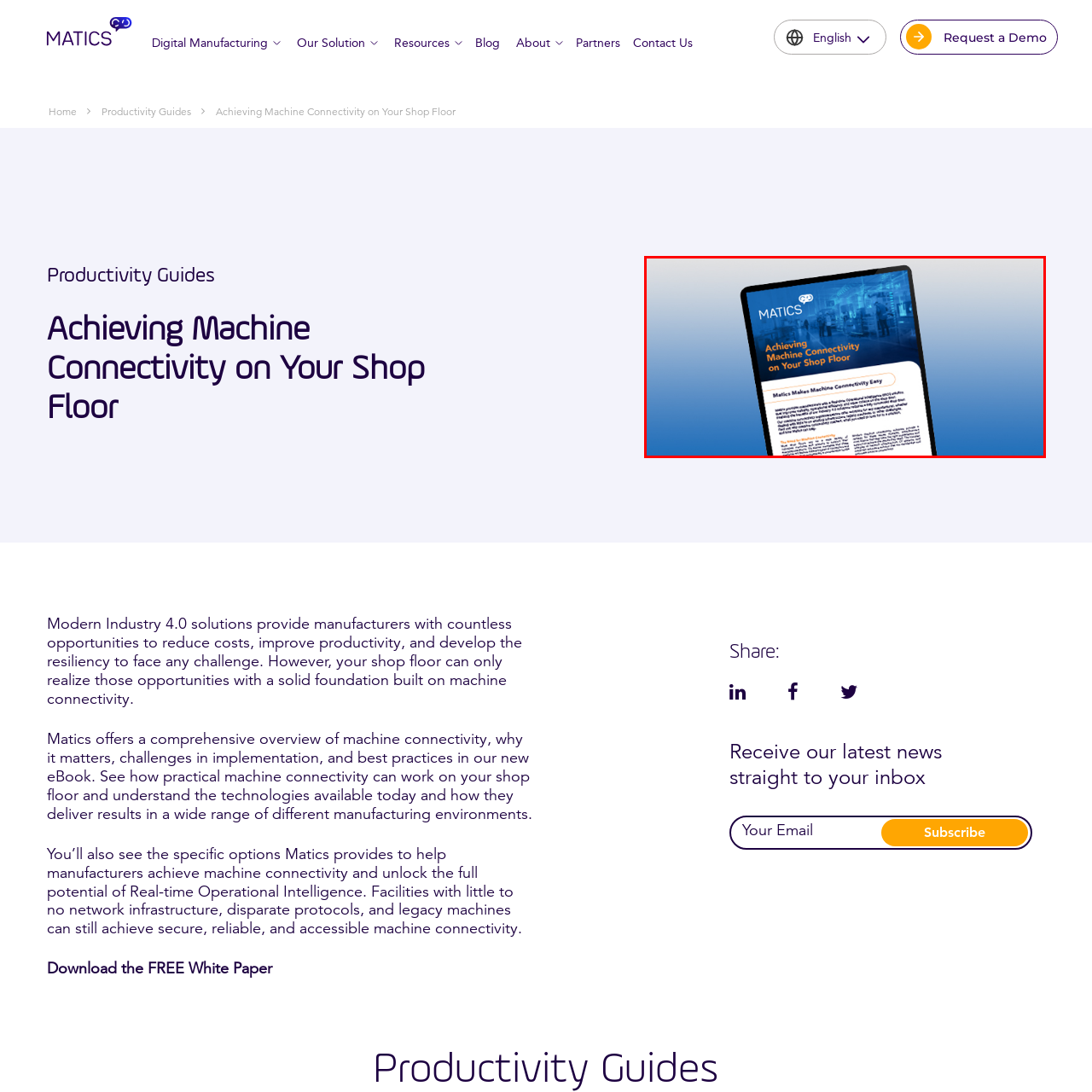View the part of the image surrounded by red, What is the purpose of Matics' solution? Respond with a concise word or phrase.

Enhance productivity and reliability